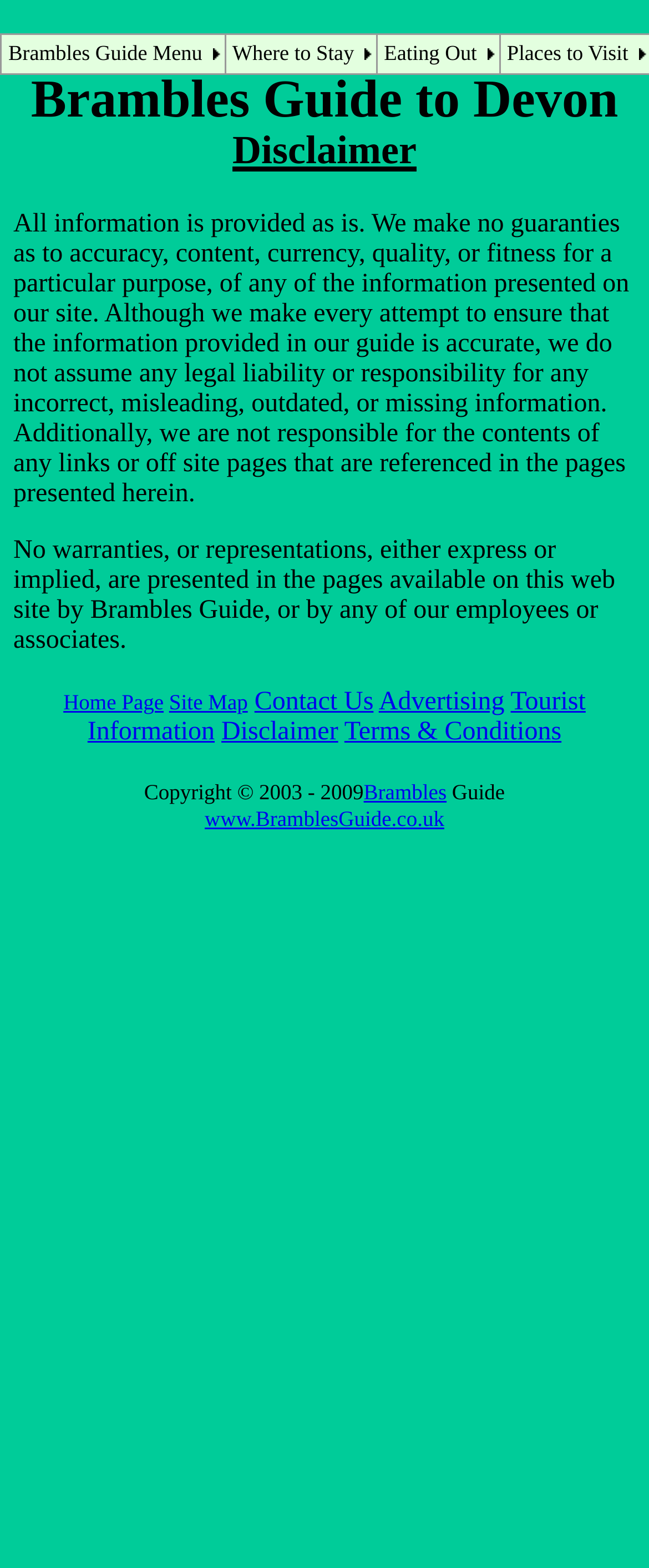What is the name of the guide?
Using the details shown in the screenshot, provide a comprehensive answer to the question.

I found a static text element that contains the name of the guide, which is 'Brambles Guide to Devon'. This is also the title of the website, indicating that the website is a guide to Devon provided by Brambles.